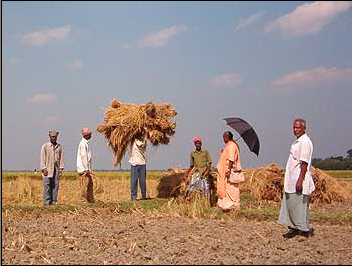Review the image closely and give a comprehensive answer to the question: What is the woman on the right holding?

The woman on the right, dressed in traditional attire, is holding an umbrella to shield herself from the sun. This is a necessary precaution given the bright blue sky and the outdoor agricultural setting.